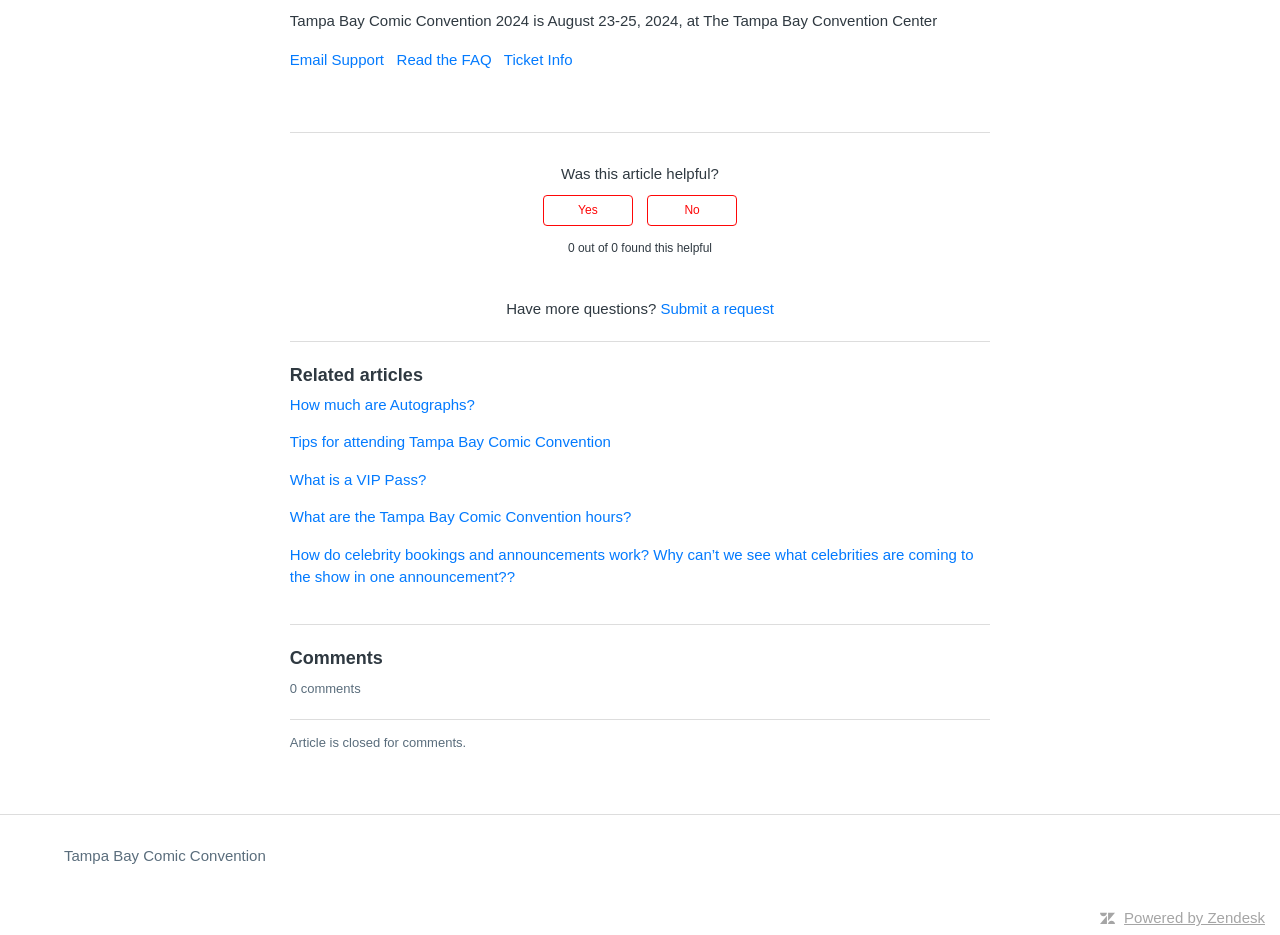Identify the bounding box coordinates of the element to click to follow this instruction: 'Get ticket information'. Ensure the coordinates are four float values between 0 and 1, provided as [left, top, right, bottom].

[0.394, 0.055, 0.447, 0.073]